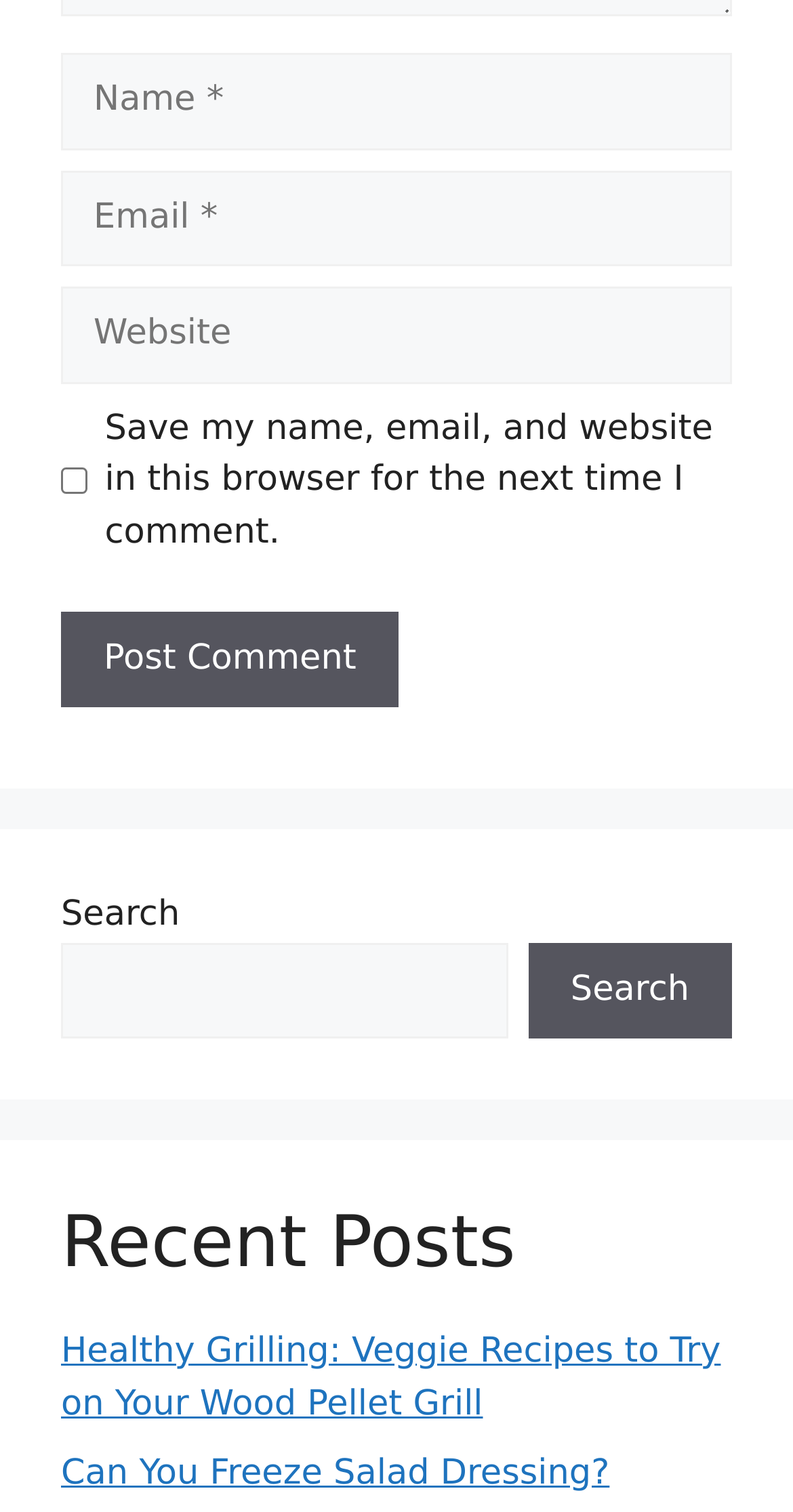Locate the bounding box coordinates of the element's region that should be clicked to carry out the following instruction: "Read the recent post about healthy grilling". The coordinates need to be four float numbers between 0 and 1, i.e., [left, top, right, bottom].

[0.077, 0.88, 0.909, 0.942]